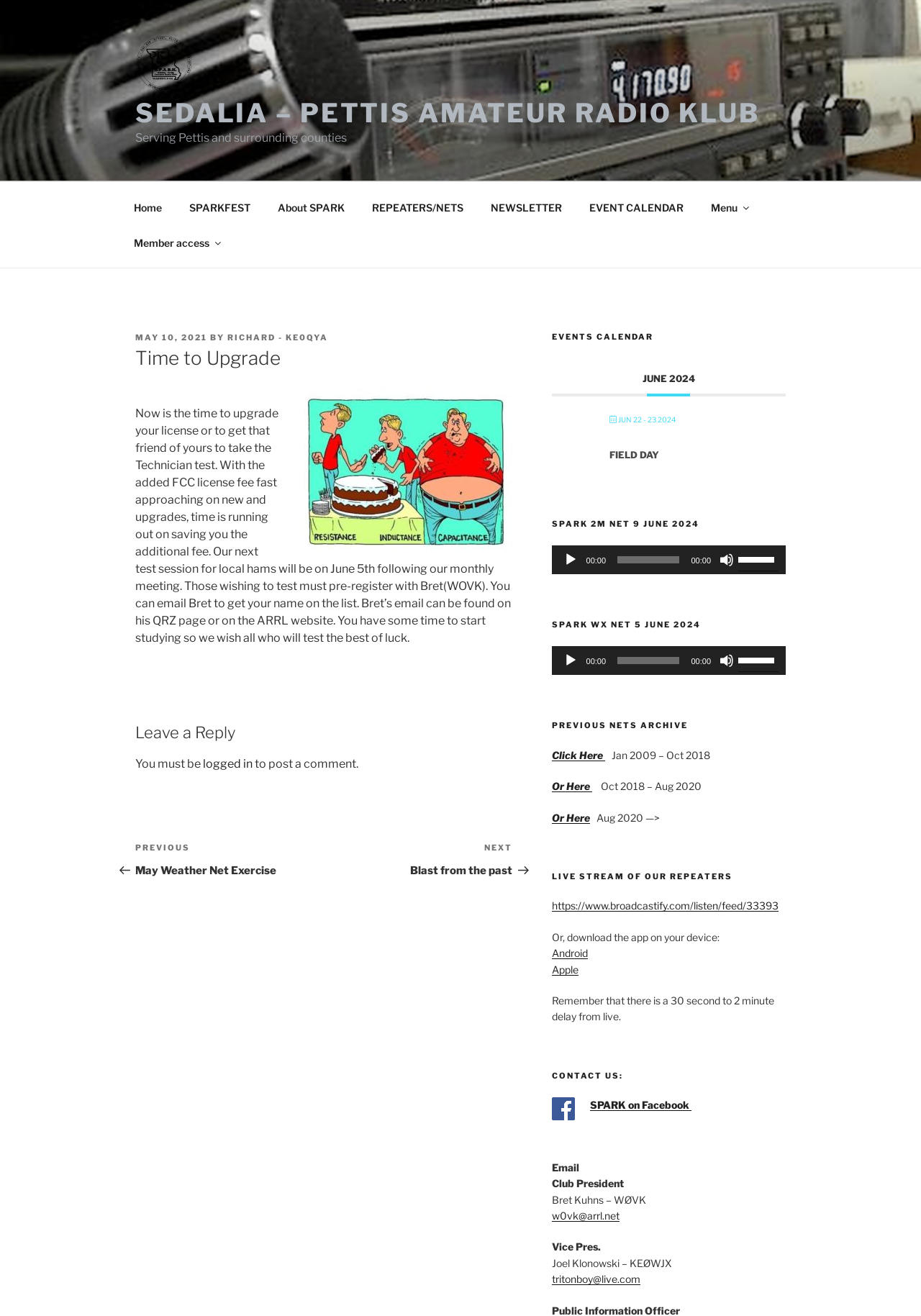How can you listen to the live stream of the repeaters?
Answer the question with a single word or phrase derived from the image.

Through a link or an app